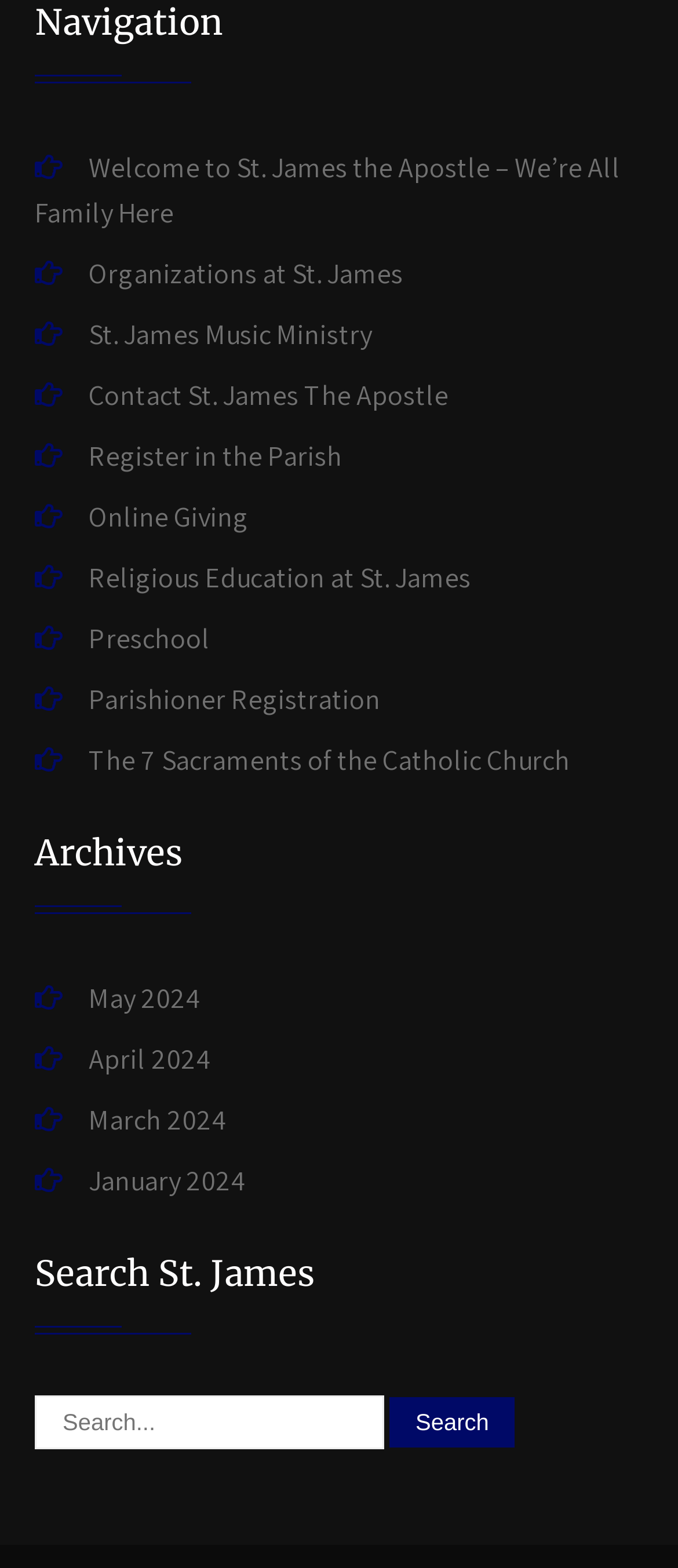Find and provide the bounding box coordinates for the UI element described with: "Religious Education at St. James".

[0.131, 0.353, 0.695, 0.383]